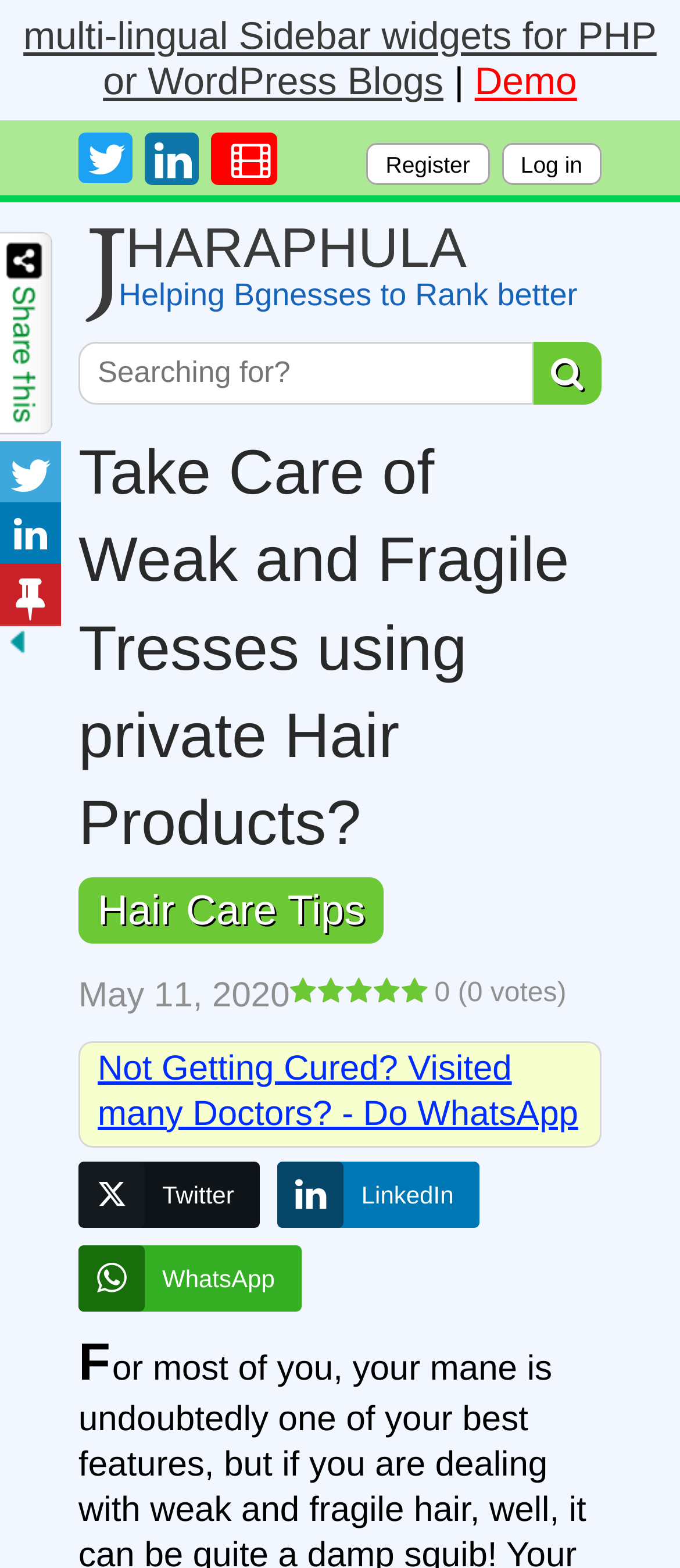Detail the various sections and features of the webpage.

This webpage appears to be a blog or article page focused on hair care, specifically discussing the use of private label hair products for weak and fragile hair. 

At the top left corner, there is a multi-lingual sidebar widget link, followed by a vertical row of links, including "Register" and "Log in" options. 

Below these links, there is a search bar with a magnifying glass icon and a "Searching for?" placeholder text. 

The main content area is headed by a title, "Take Care of Weak and Fragile Tresses using private Hair Products?", which is also the title of the webpage. 

Underneath the title, there is a link to "Hair Care Tips" and a date, "May 11, 2020". 

To the right of the date, there are five social media sharing icons, represented by the "\uf005" symbol. 

Further down, there is a link to "Not Getting Cured? Visited many Doctors? - Do WhatsApp", which appears to be a call-to-action or a related article. 

On the left side of the page, there are three social media sharing buttons, labeled "Twitter Share", "LinkedIn Share", and "WhatsApp Share". 

At the very top left corner, there is a "Show Buttons" link, accompanied by a small image. 

There are also several other links and images scattered throughout the page, including some that appear to be sidebar widgets or advertisements.